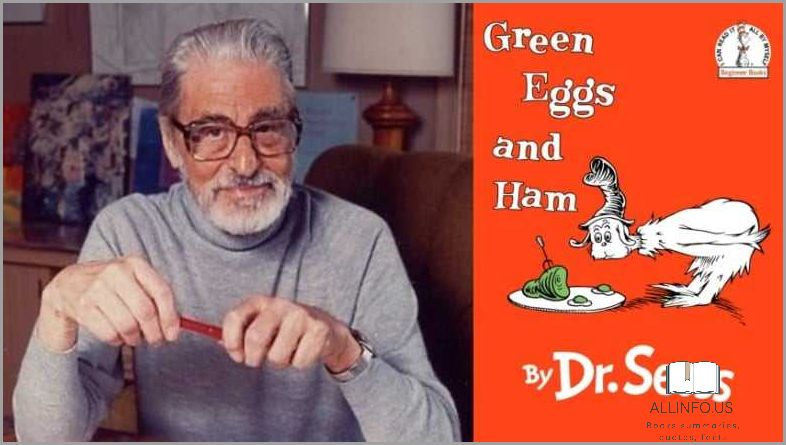Explain the image with as much detail as possible.

This image features a portrait of Dr. Seuss, the beloved American author and illustrator, renowned for his innovative children’s literature. In the photograph, he is depicted with a warm smile, seated comfortably, wearing a gray sweater and glasses. His hands are poised, holding a red pen, suggesting his creativity and passion for storytelling.

To the right of him is a vibrant illustration from his famous book "Green Eggs and Ham," showcasing the whimsical and playful art that characterizes his work. The book cover features the unforgettable dish of green eggs and ham, complemented by the animated figure of Sam-I-Am, one of his iconic characters. Dr. Seuss, whose real name was Theodor Seuss Geisel, was born on March 2, 1904, and is celebrated for his imaginative narratives and rhyming style that have enchanted readers of all ages. His storytelling has had a lasting impact on children’s literature, making his books timeless classics.